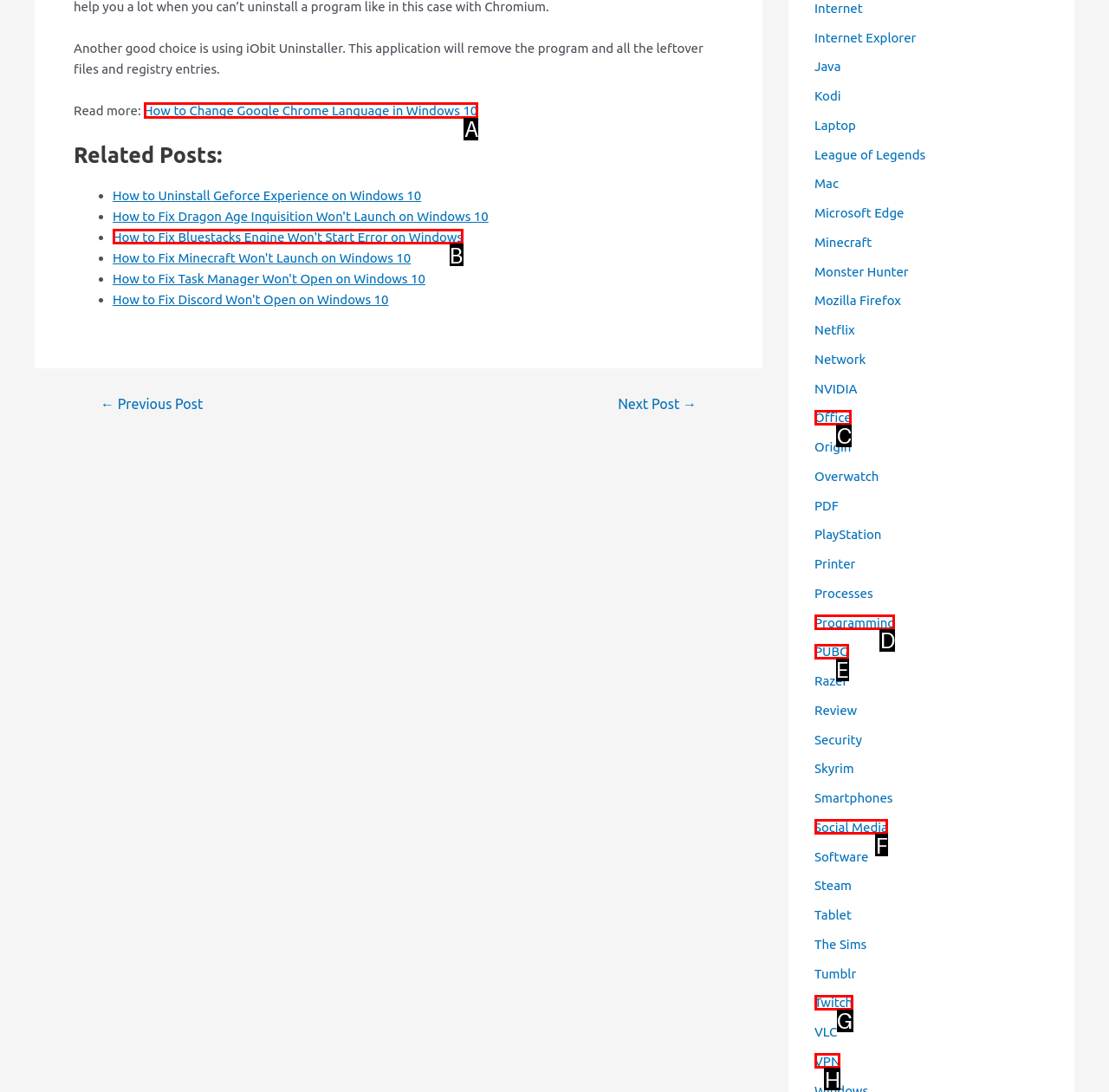Which HTML element should be clicked to complete the task: view terms of services? Answer with the letter of the corresponding option.

None